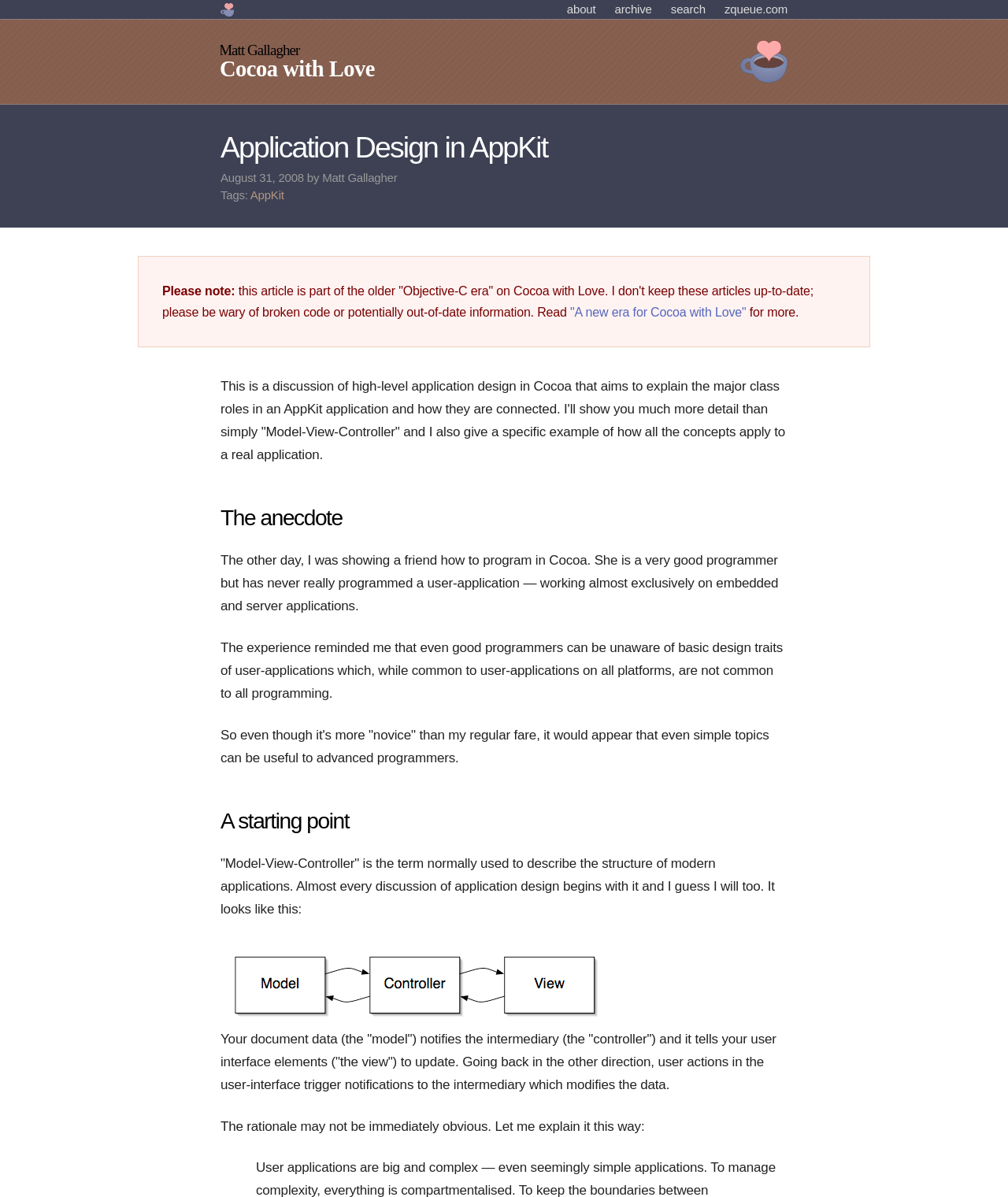Please find and give the text of the main heading on the webpage.

Application Design in AppKit